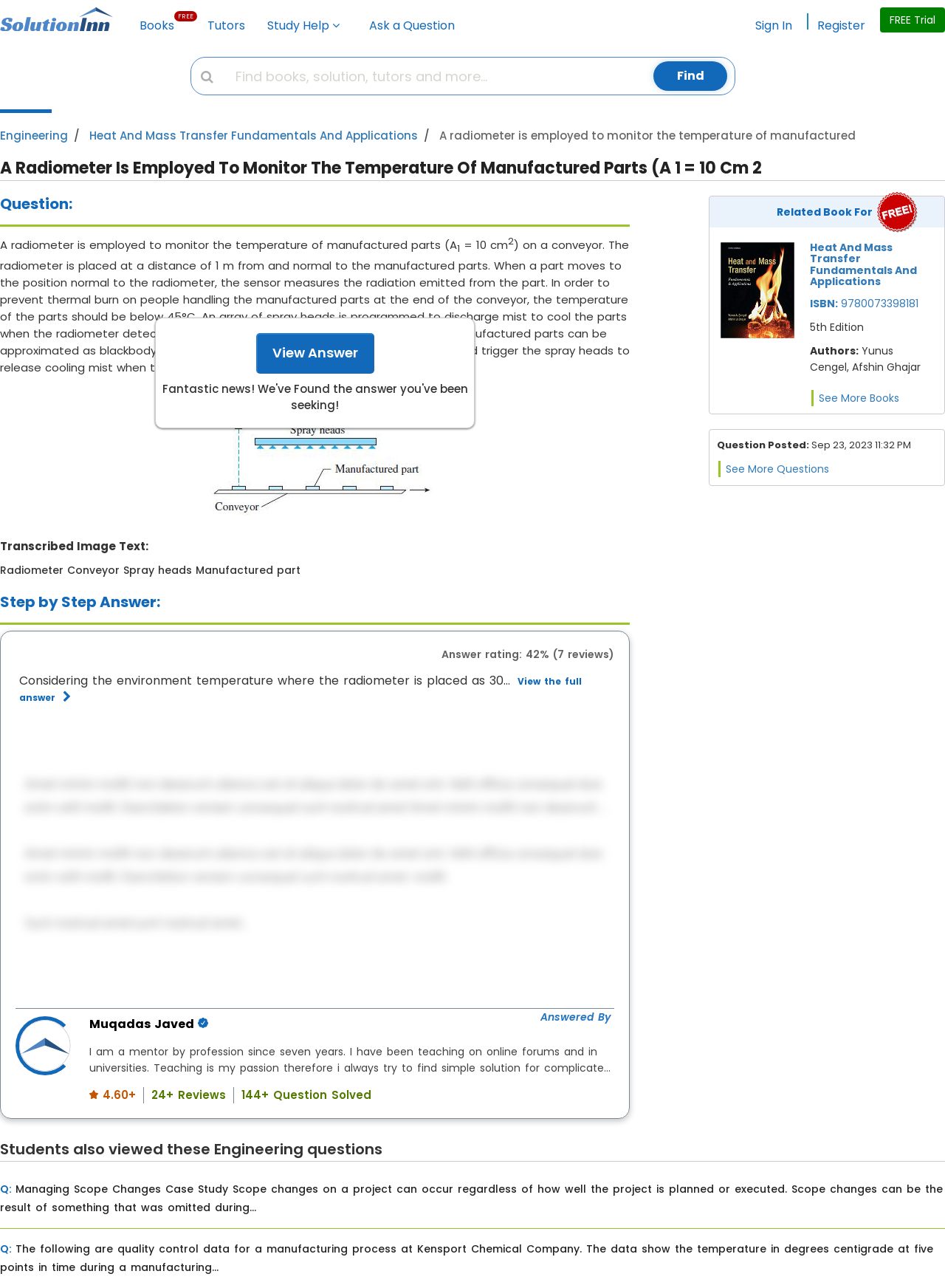Using the information from the screenshot, answer the following question thoroughly:
What is the area of the manufactured part (A1)?

The problem statement mentions that the manufactured part has an area of A1 = 10 cm^2.